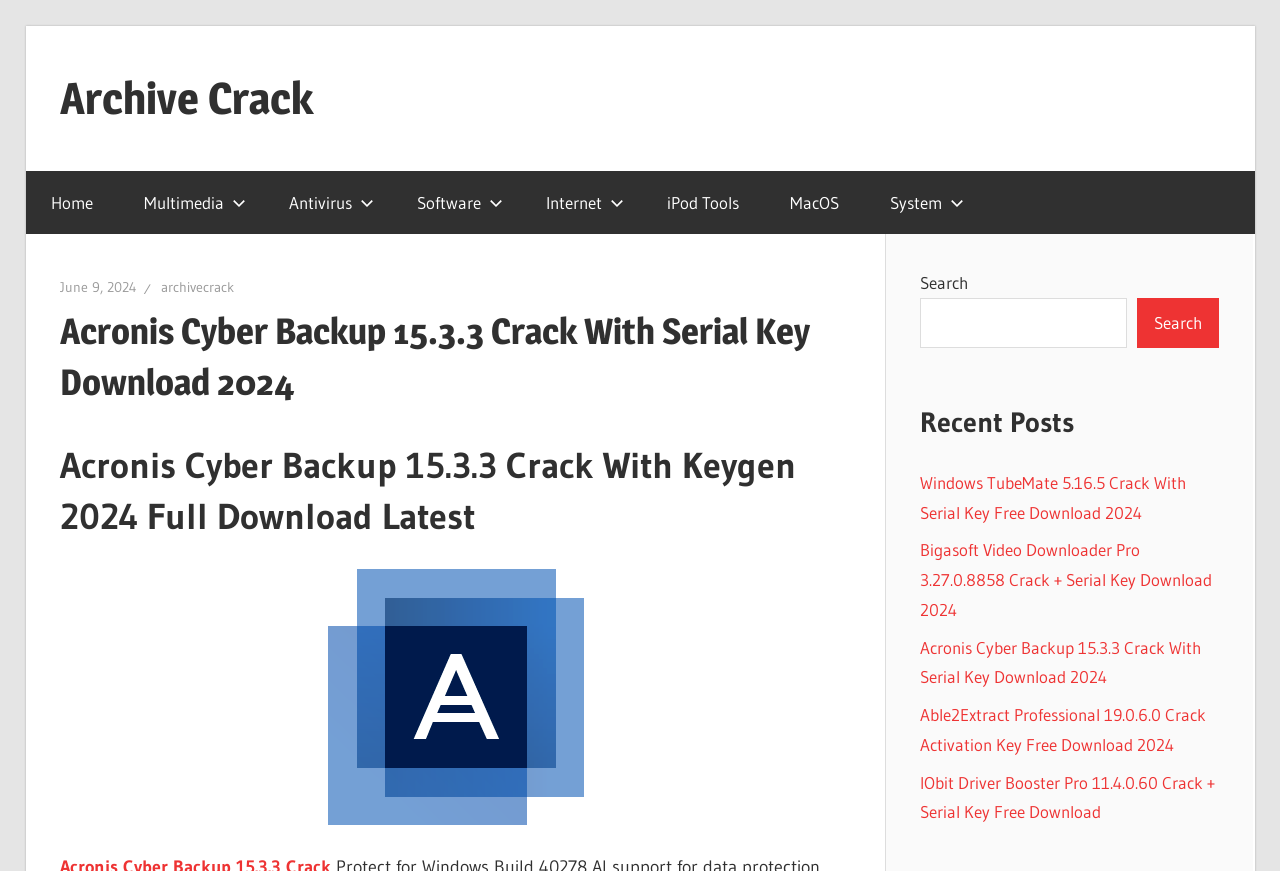Please find the bounding box coordinates of the element that you should click to achieve the following instruction: "Go to Home page". The coordinates should be presented as four float numbers between 0 and 1: [left, top, right, bottom].

[0.02, 0.196, 0.093, 0.269]